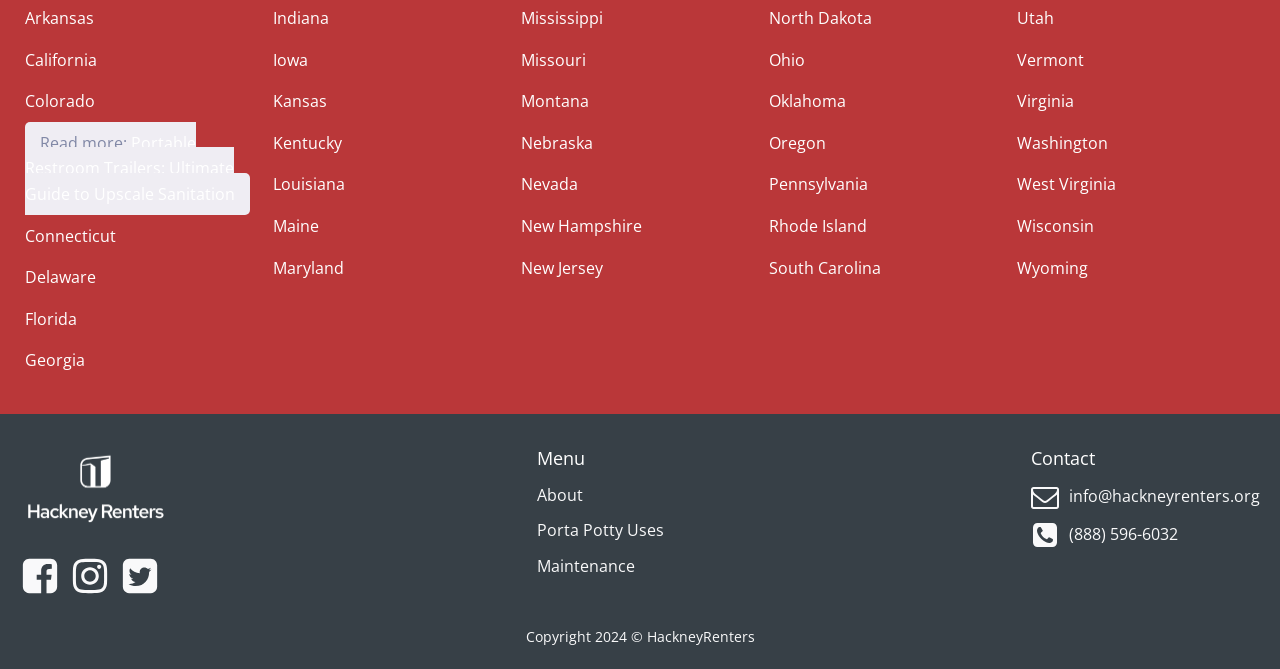Locate the bounding box coordinates of the area where you should click to accomplish the instruction: "Call us at (888) 596-6032".

[0.835, 0.78, 0.92, 0.818]